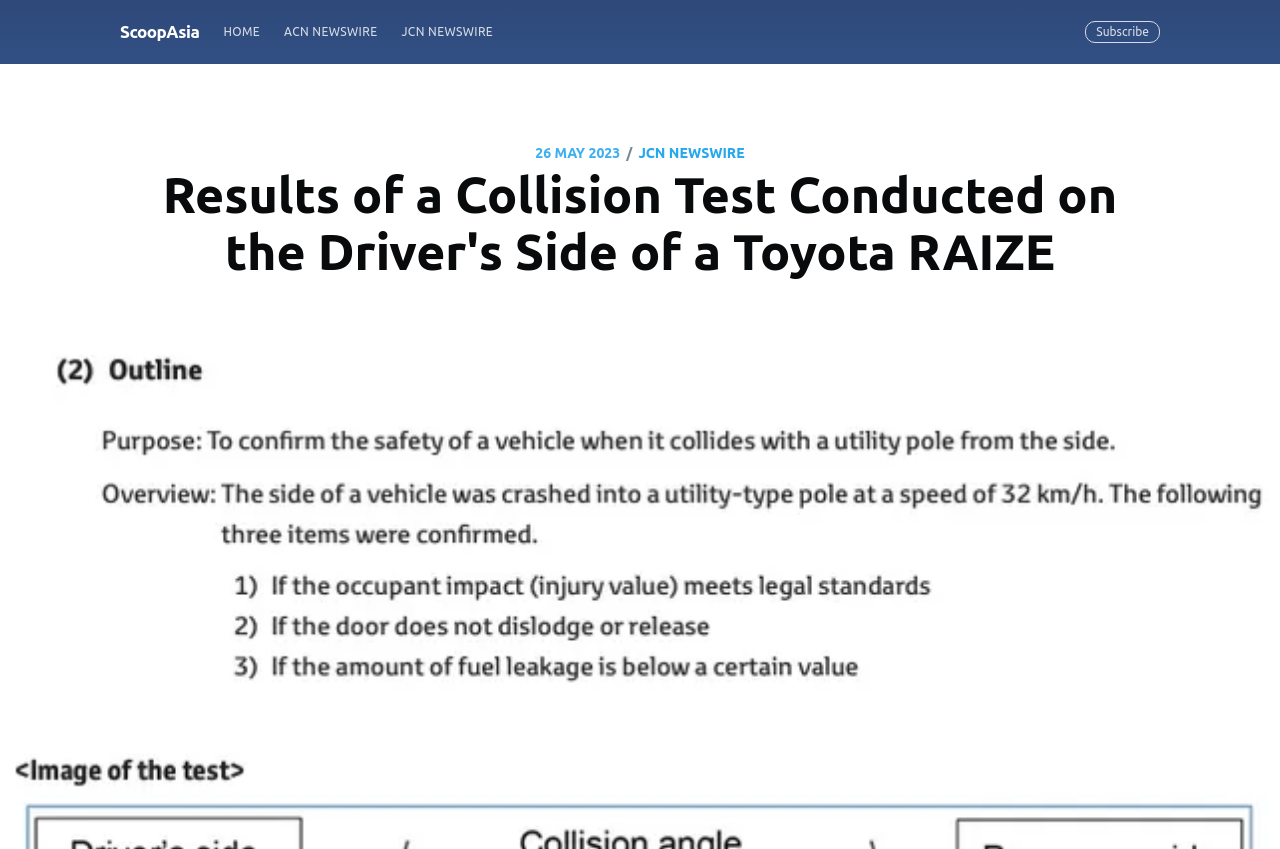Answer succinctly with a single word or phrase:
What is the orientation of the menu?

Vertical